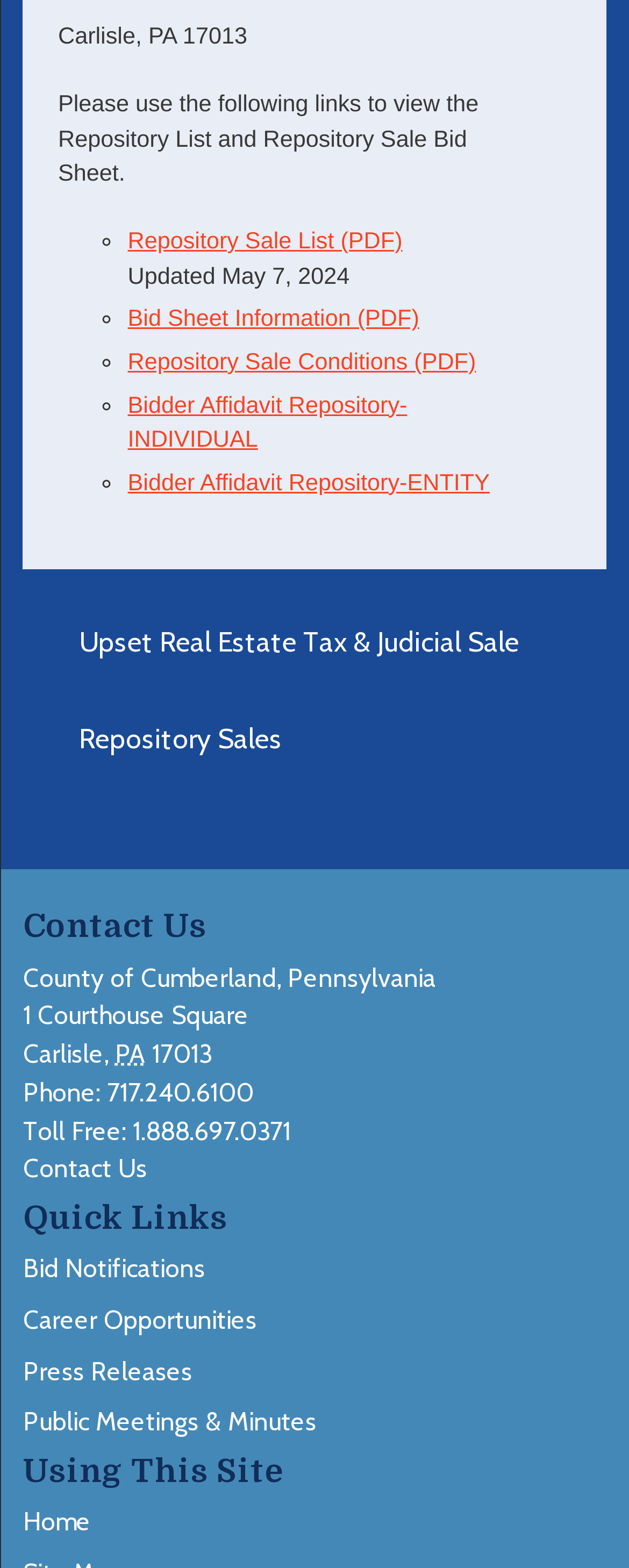Pinpoint the bounding box coordinates of the element you need to click to execute the following instruction: "Contact Us". The bounding box should be represented by four float numbers between 0 and 1, in the format [left, top, right, bottom].

[0.037, 0.736, 0.234, 0.755]